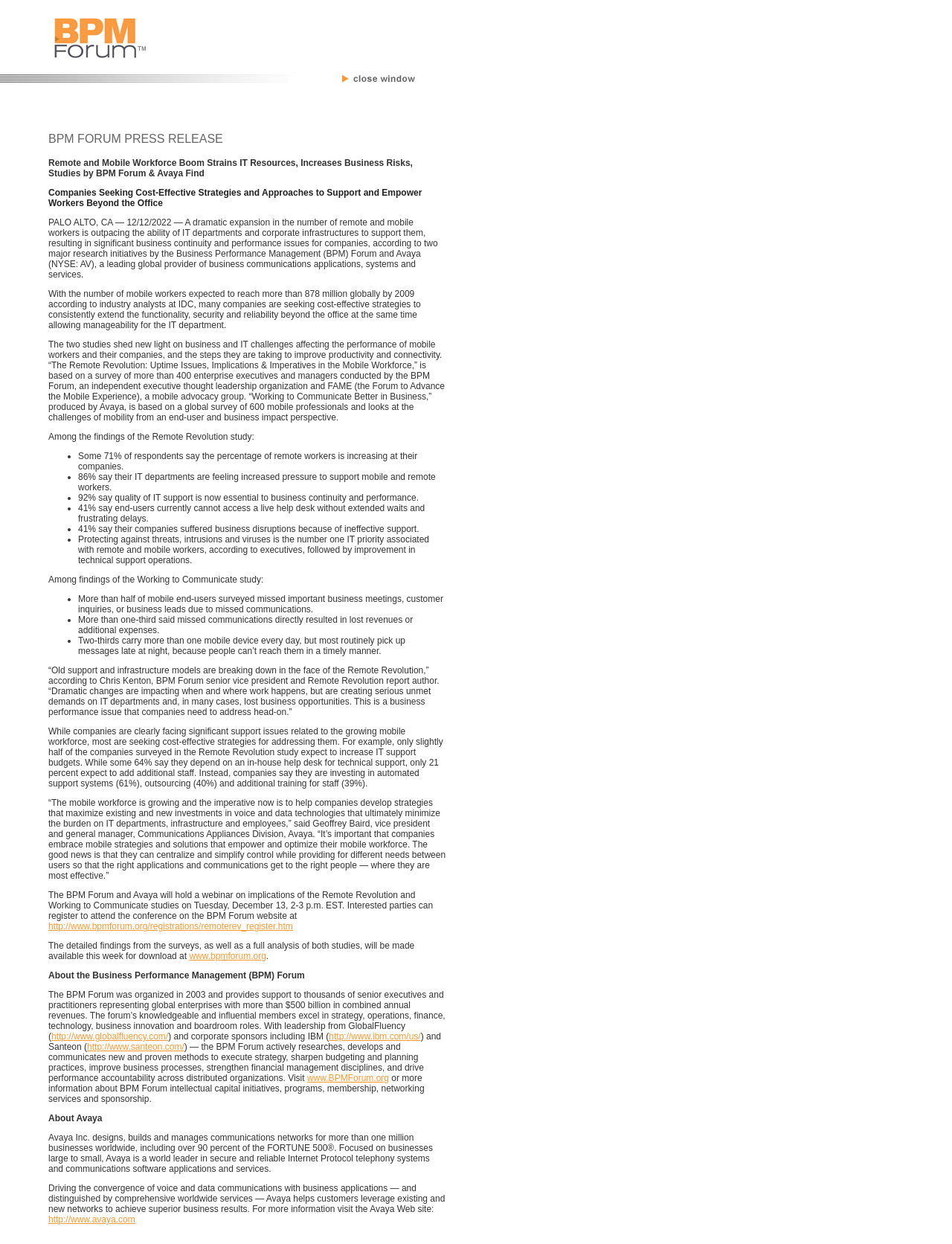Please mark the bounding box coordinates of the area that should be clicked to carry out the instruction: "visit the BPM Forum website".

[0.323, 0.862, 0.409, 0.871]